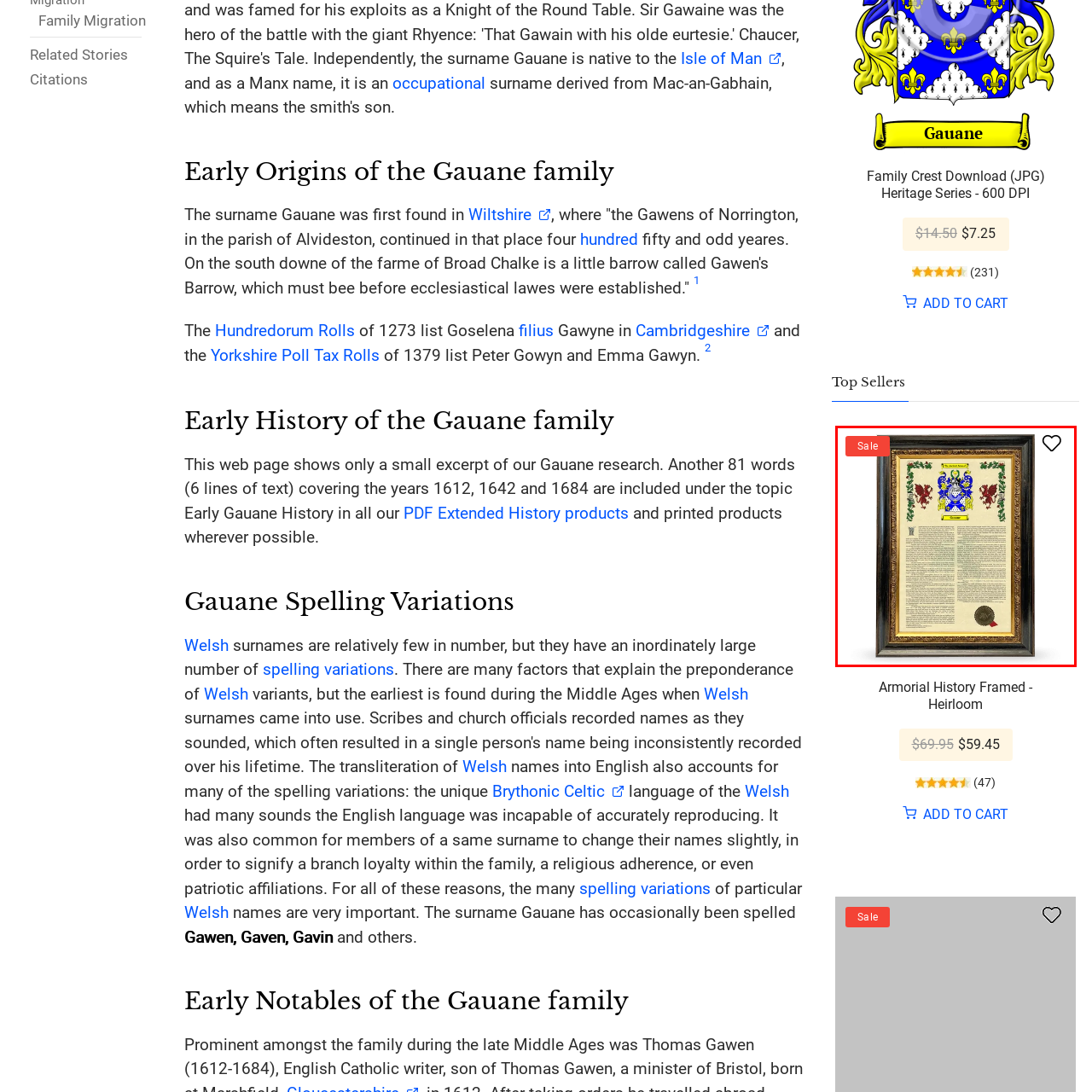What is the purpose of the seal with a red ribbon?
Concentrate on the image within the red bounding box and respond to the question with a detailed explanation based on the visual information provided.

The question asks about the purpose of the seal with a red ribbon. The caption states that the seal, complete with a red ribbon, signifies authenticity, implying that the seal is used to verify the genuineness of the document.